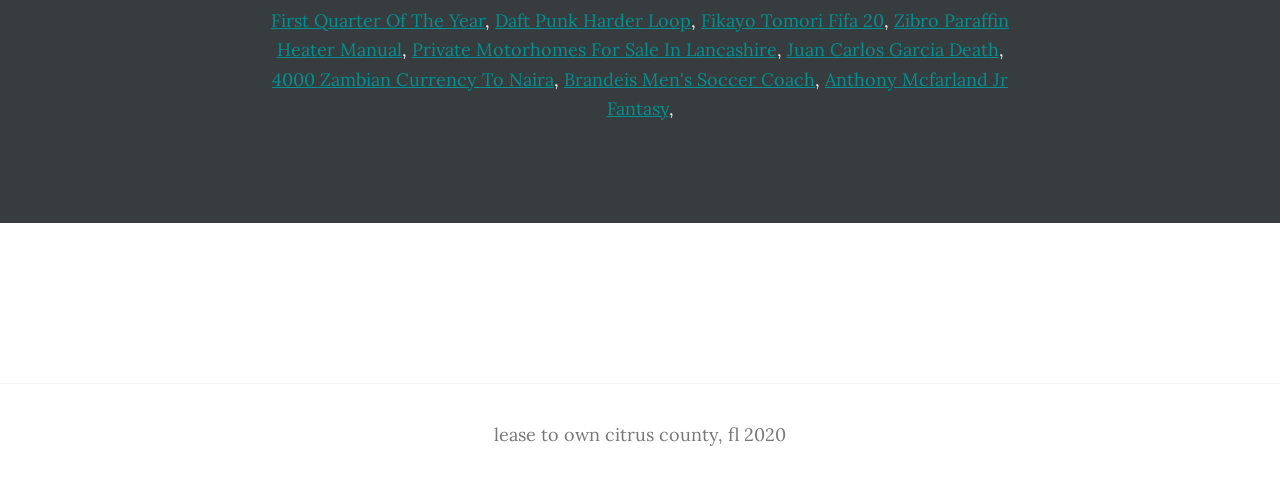What is the text below the links?
From the screenshot, supply a one-word or short-phrase answer.

lease to own citrus county, fl 2020